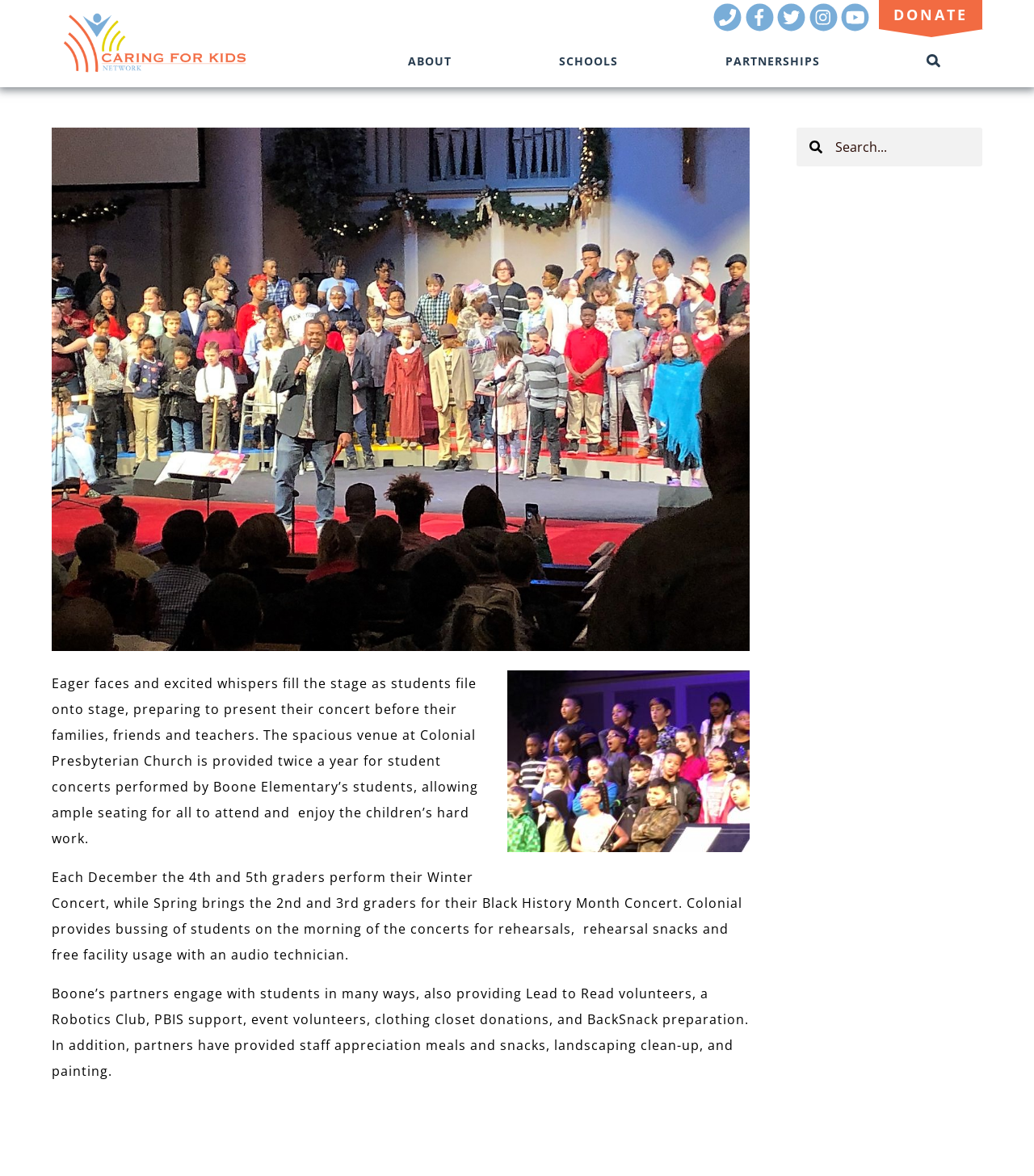Create an elaborate caption that covers all aspects of the webpage.

The webpage appears to be about a church hosting school concerts, specifically highlighting the partnership between Colonial Presbyterian Church and Boone Elementary School. 

At the top left corner, there is a logo of "Caring For Kids" with a link to the organization's website. On the top right corner, there are several links to social media platforms, including Facebook, Twitter, Instagram, and Youtube, as well as a "Donate" button and a "Call Us" link. 

Below the top section, there is a navigation menu with links to "ABOUT", "SCHOOLS", and "PARTNERSHIPS". A "Toggle Search" button is located on the right side of the navigation menu.

The main content of the webpage is divided into two sections. On the left side, there are two large images, one showing students preparing for a concert and the other showing a Black History concert practice. 

On the right side, there are three paragraphs of text describing the partnership between the church and the school. The text explains that the church provides a spacious venue for the school's concerts, and also offers additional support such as bussing, rehearsal snacks, and audio technicians. The text also highlights the various ways in which the school's partners engage with the students, including providing volunteers, support, and donations.

At the bottom right corner, there is a search box with a magnifying glass icon and a "Search this site" button. A "Go to top" button is located at the very bottom right corner of the page.